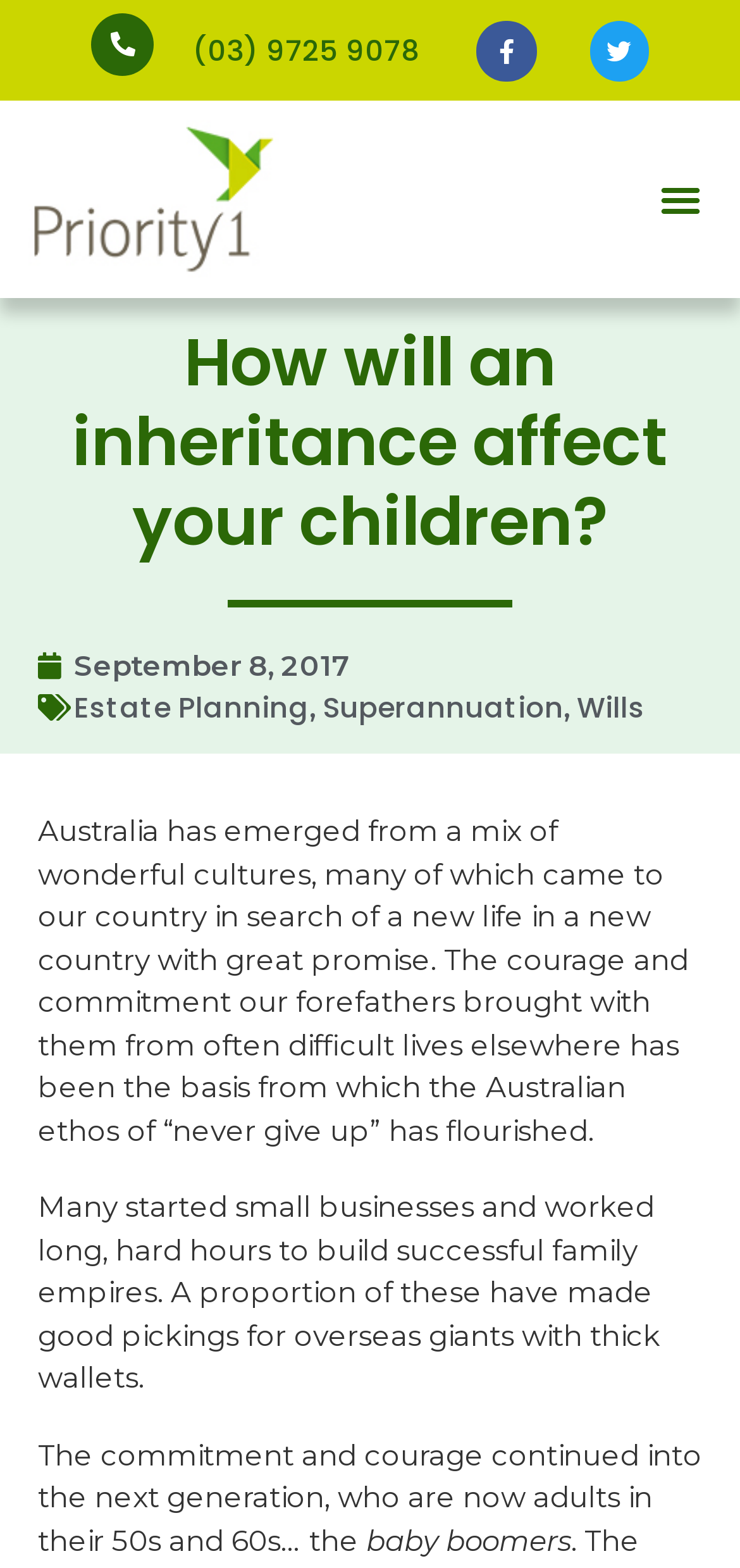What is the phone number on the webpage?
Refer to the image and provide a thorough answer to the question.

I found the phone number by looking at the link element with the text '(03) 9725 9078' which is located at the top of the webpage.